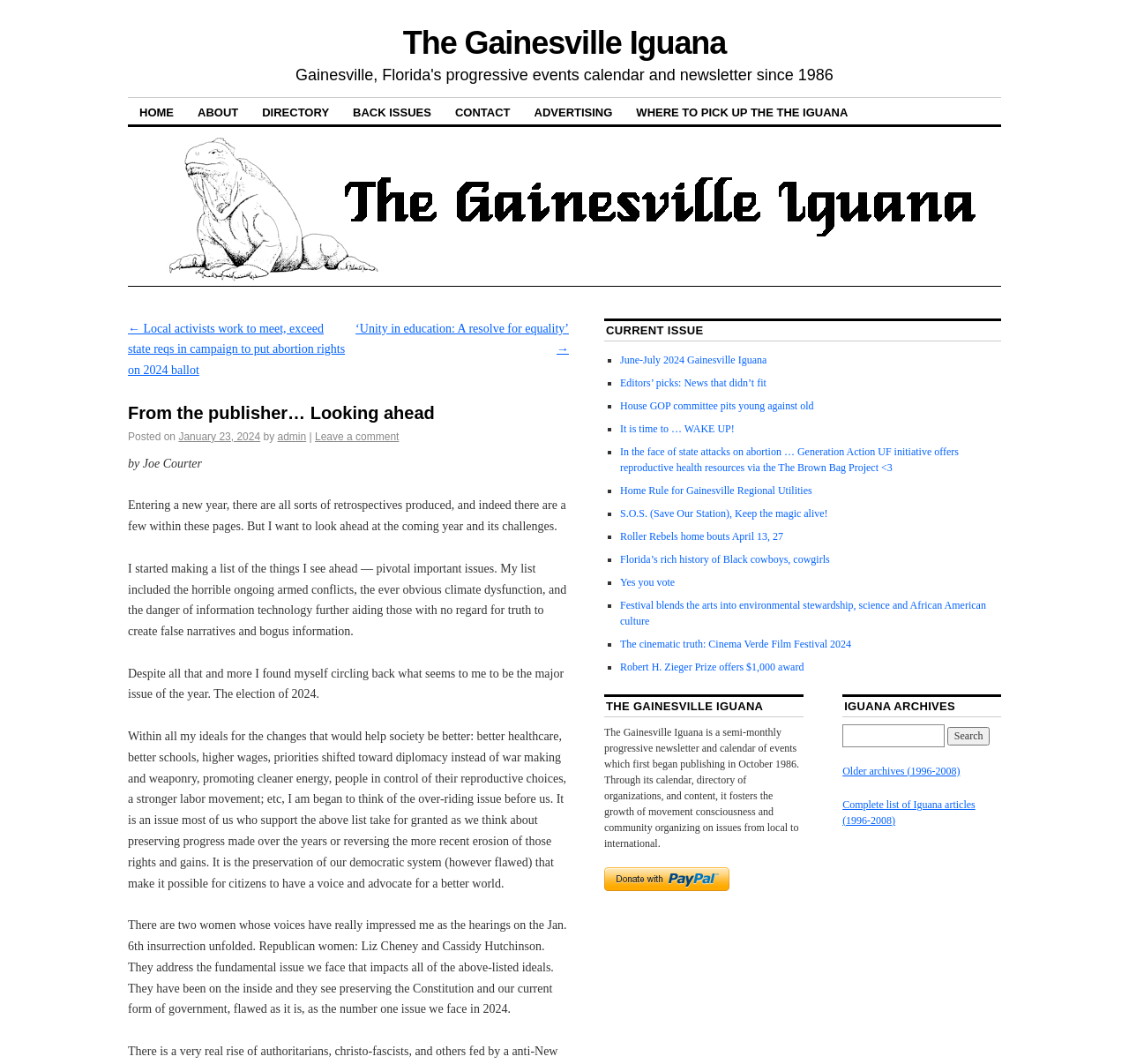Specify the bounding box coordinates of the region I need to click to perform the following instruction: "Read the article 'Local activists work to meet, exceed state reqs in campaign to put abortion rights on 2024 ballot'". The coordinates must be four float numbers in the range of 0 to 1, i.e., [left, top, right, bottom].

[0.113, 0.302, 0.306, 0.354]